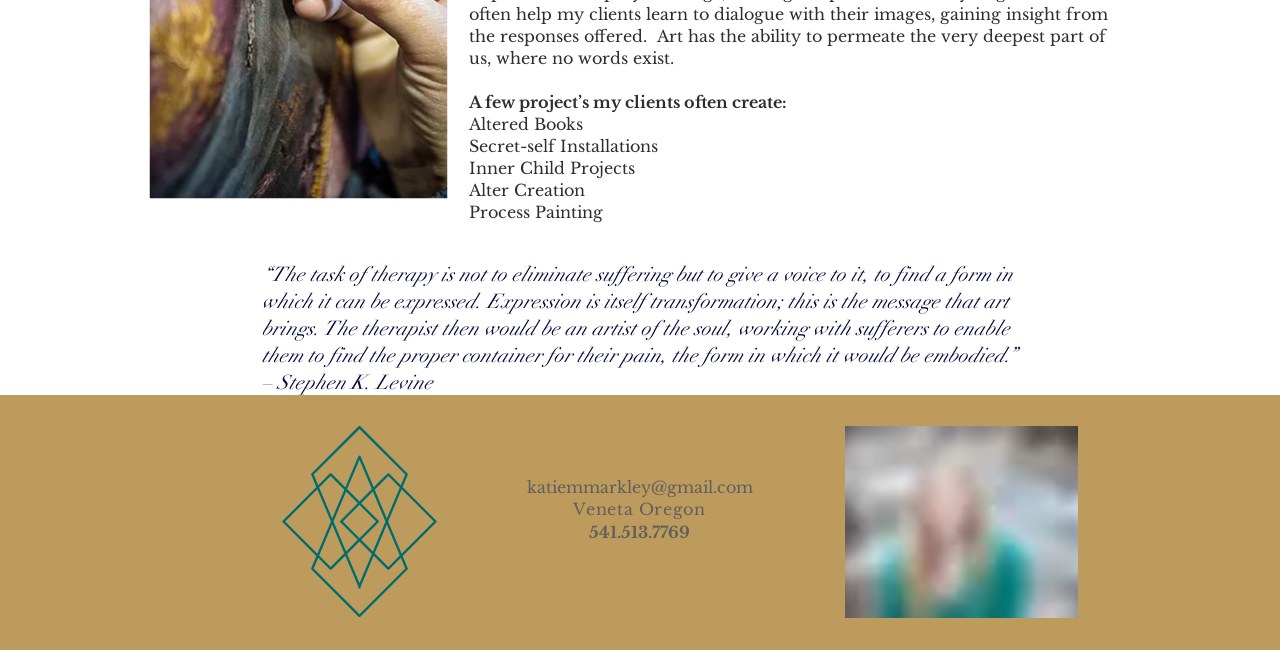Provide a one-word or one-phrase answer to the question:
What is the quote about therapy?

Giving a voice to suffering